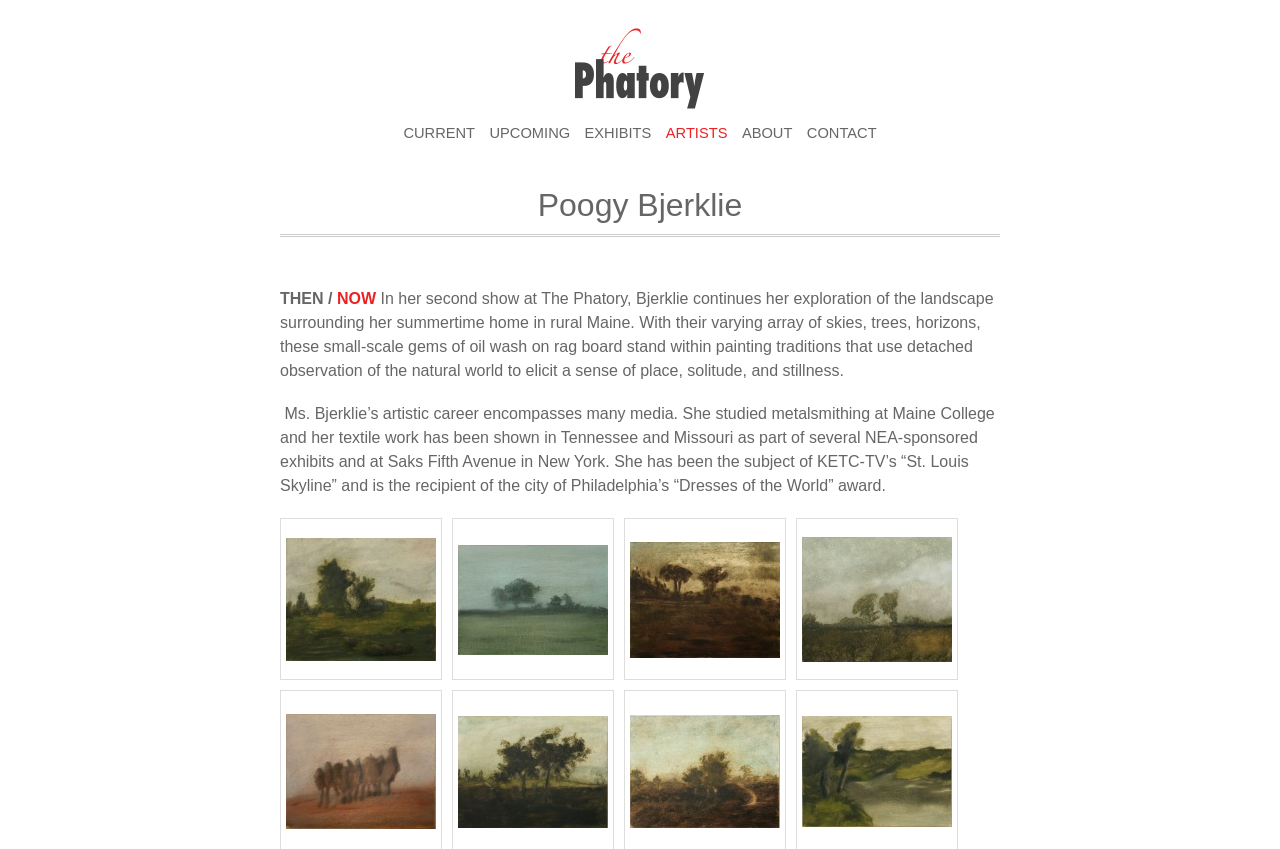Can you give a detailed response to the following question using the information from the image? How many links are in the navigation menu?

I counted the number of link elements in the navigation menu, which are located at the top of the page. There are 6 links in total, labeled 'CURRENT', 'UPCOMING', 'EXHIBITS', 'ARTISTS', 'ABOUT', and 'CONTACT'.